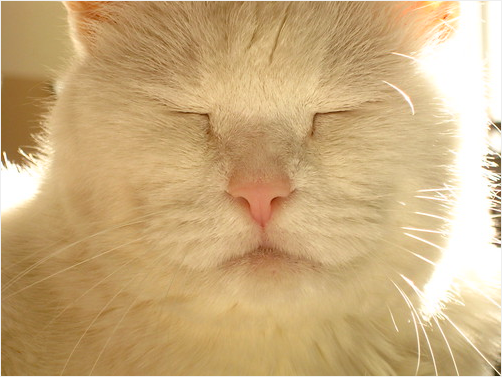Explain the image with as much detail as possible.

The image features a serene, close-up portrait of a fluffy white cat, basking in the warm glow of sunlight. The cat has its eyes gently closed, exuding a sense of calm and tranquility. Its soft fur appears almost ethereal as it captures the light, highlighting the delicate textures and giving the impression of a halo around its face. The cat’s expression is peaceful, with a slight smile that adds to its lovable demeanor. This captivating moment showcases the beauty of domestic cats and their affinity for sunbeams, evoking a feeling of contentment and warmth.